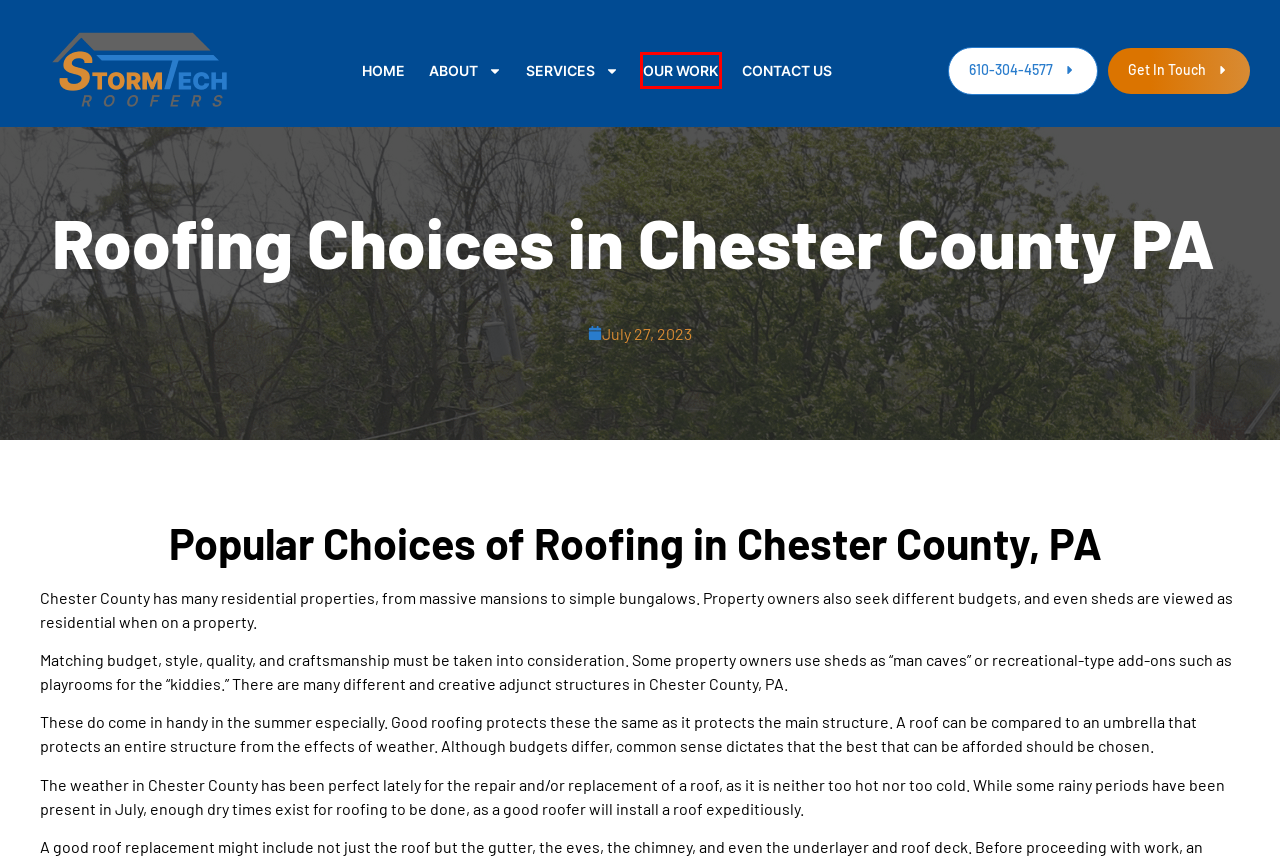You have a screenshot of a webpage with a red rectangle bounding box. Identify the best webpage description that corresponds to the new webpage after clicking the element within the red bounding box. Here are the candidates:
A. Our Work | Storm Tech Roofers
B. Services | Storm Tech Roofers
C. coatesville - Storm Tech Roofers
D. Gutter Services in Pennsylvania | Storm Tech Roofers
E. Contact Us | Storm Tech Roofers
F. Roofing Company in West Chester, PA | Storm Tech Roofers
G. About Us | Storm Tech Roofers
H. gutters - Storm Tech Roofers

A